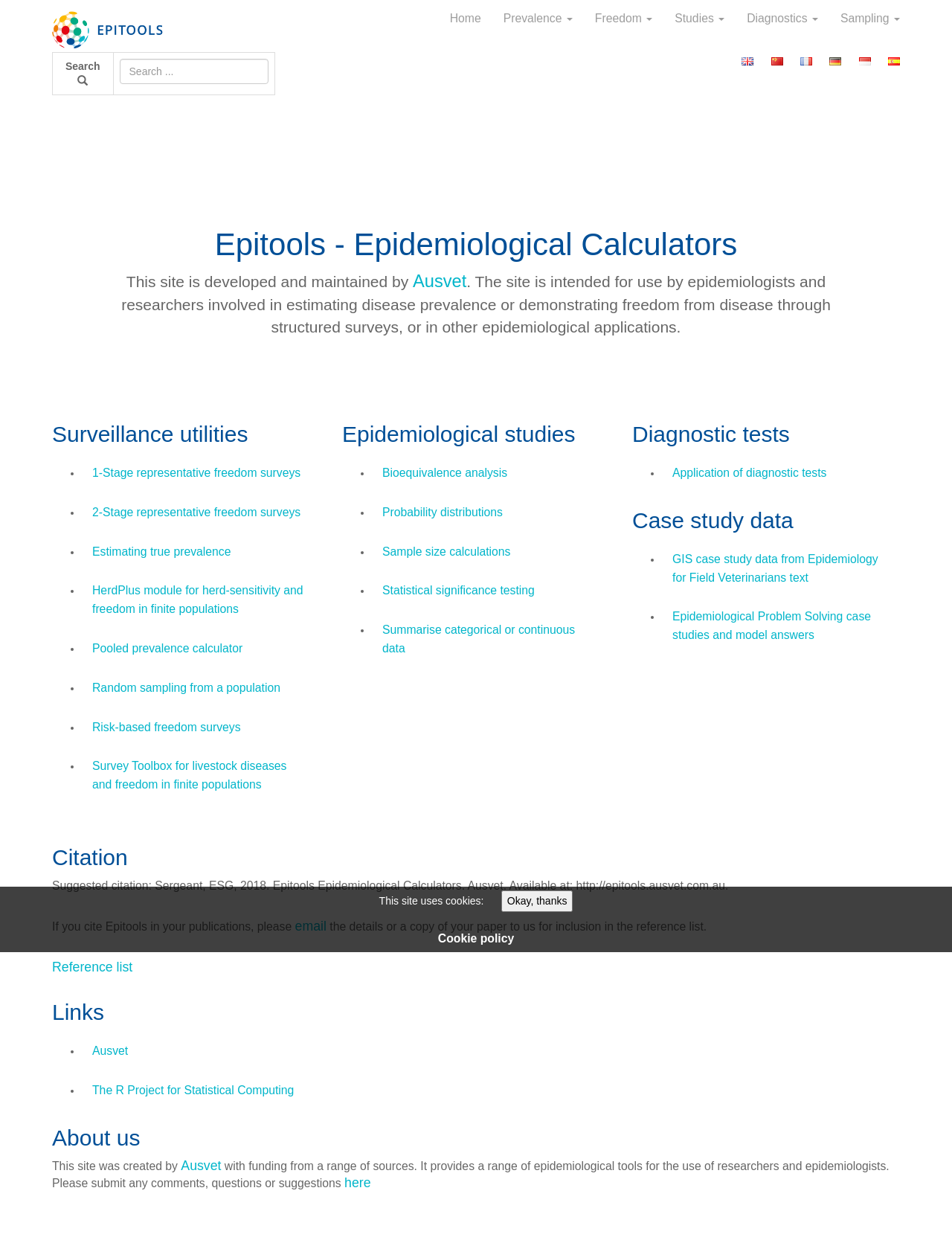What is the name of the organization that developed and maintains the website?
Based on the visual, give a brief answer using one word or a short phrase.

Ausvet